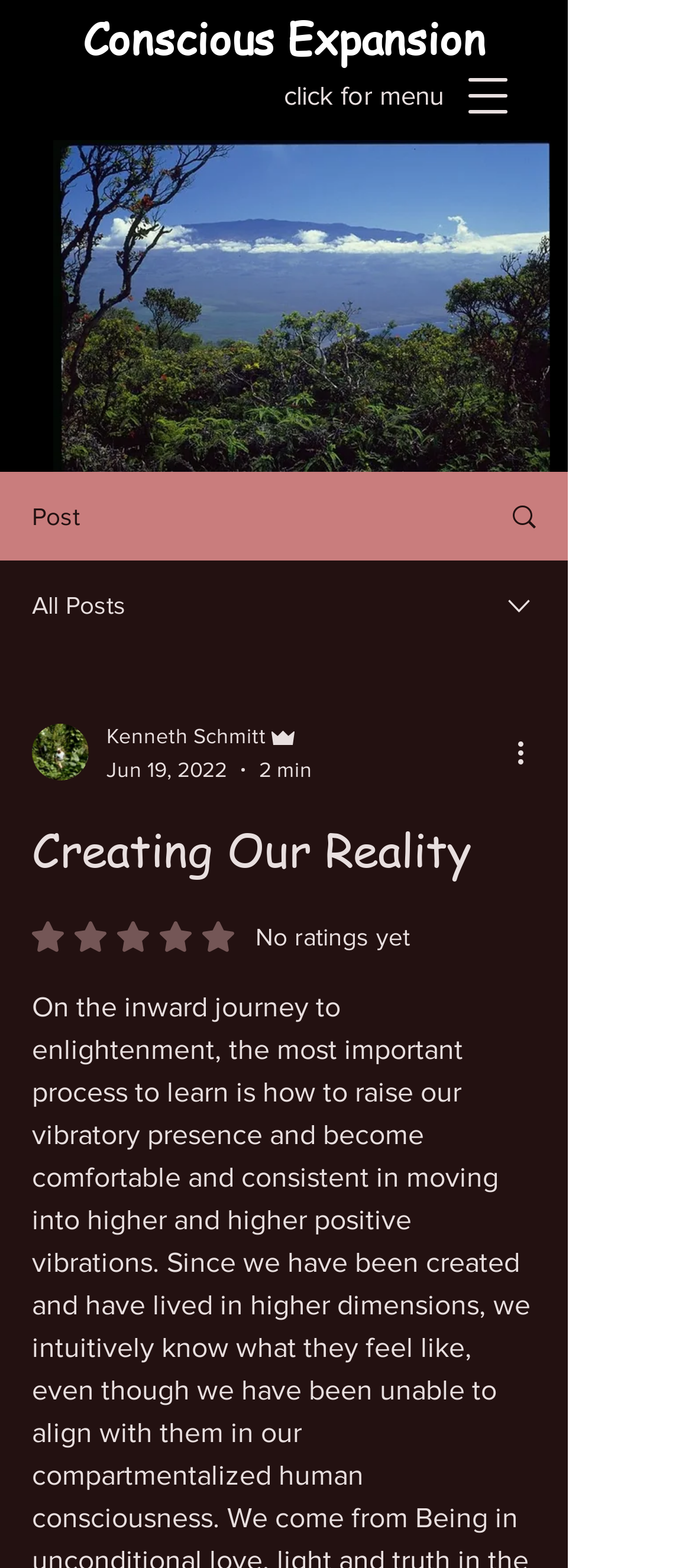Reply to the question with a single word or phrase:
What is the purpose of the button with a popup?

Open navigation menu